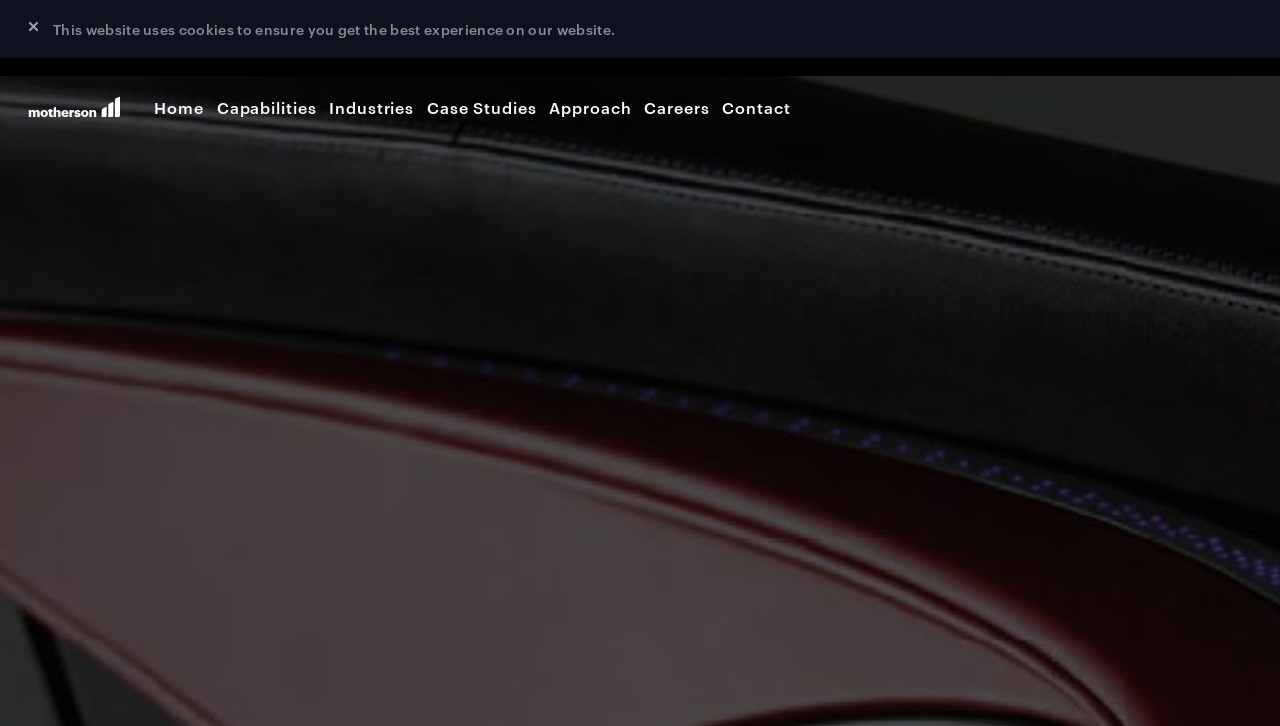How many images are there in the navigation menu?
Based on the screenshot, respond with a single word or phrase.

1